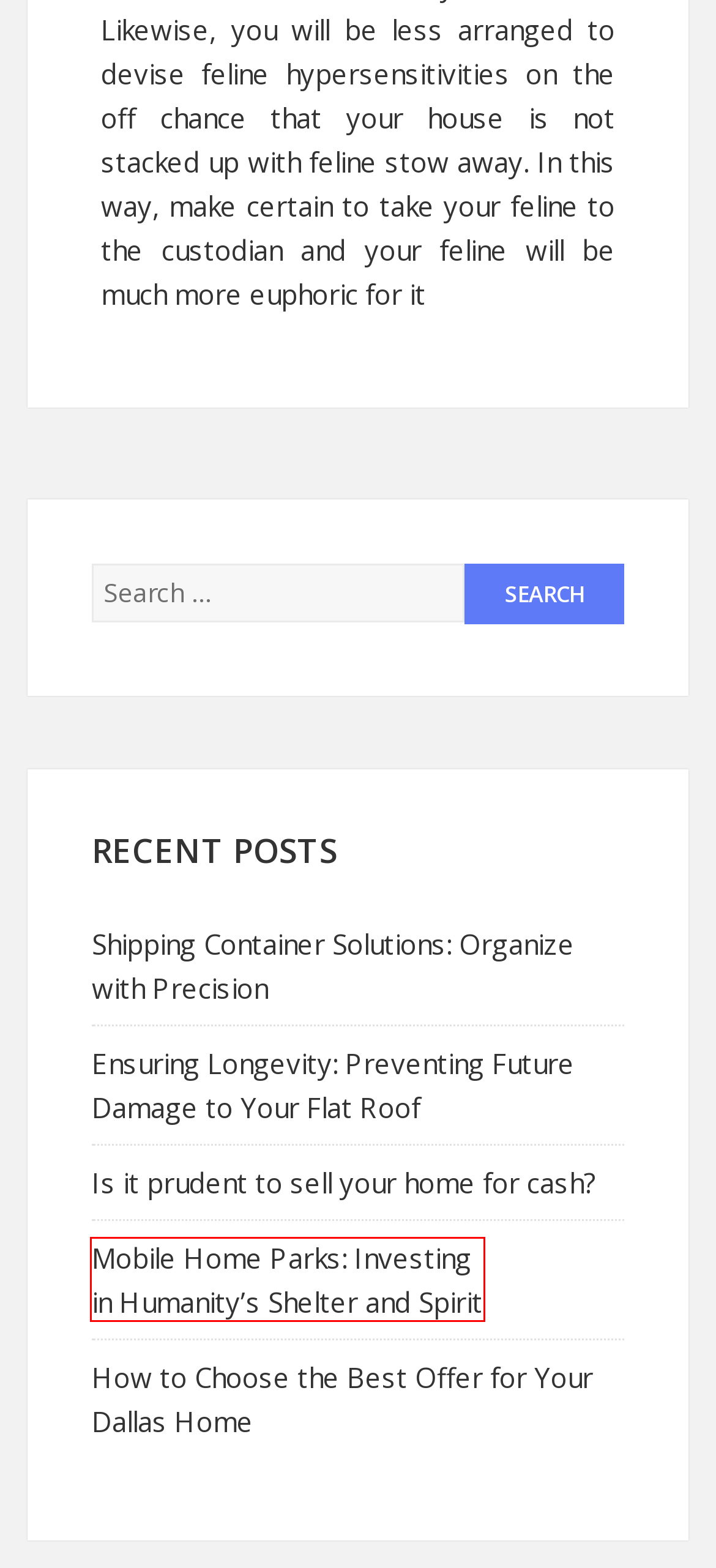Take a look at the provided webpage screenshot featuring a red bounding box around an element. Select the most appropriate webpage description for the page that loads after clicking on the element inside the red bounding box. Here are the candidates:
A. Ensuring Longevity: Preventing Future Damage to Your Flat Roof – Marieeve Bergere
B. Mobile Home Parks: Investing in Humanity’s Shelter and Spirit – Marieeve Bergere
C. Is it prudent to sell your home for cash? – Marieeve Bergere
D. admin – Marieeve Bergere
E. How to Choose the Best Offer for Your Dallas Home – Marieeve Bergere
F. Finding the Right Stud for Dog Breeding in Best Quality – Marieeve Bergere
G. Shipping Container Solutions: Organize with Precision – Marieeve Bergere
H. Inspirations Driving Why It Is Important To Keep Your Cat Groomed? – Marieeve Bergere

B